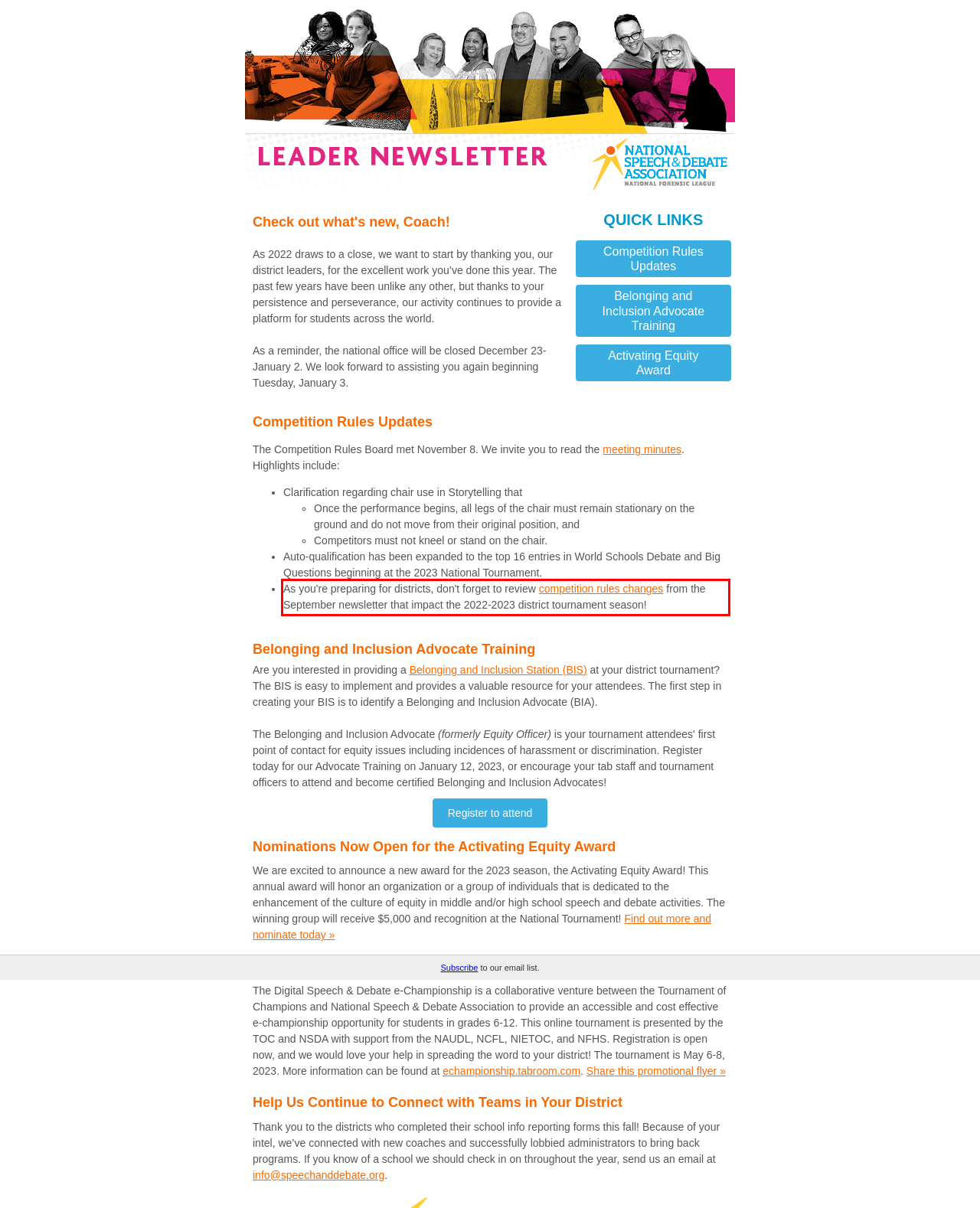Using the provided screenshot of a webpage, recognize the text inside the red rectangle bounding box by performing OCR.

As you're preparing for districts, don't forget to review competition rules changes from the September newsletter that impact the 2022-2023 district tournament season!